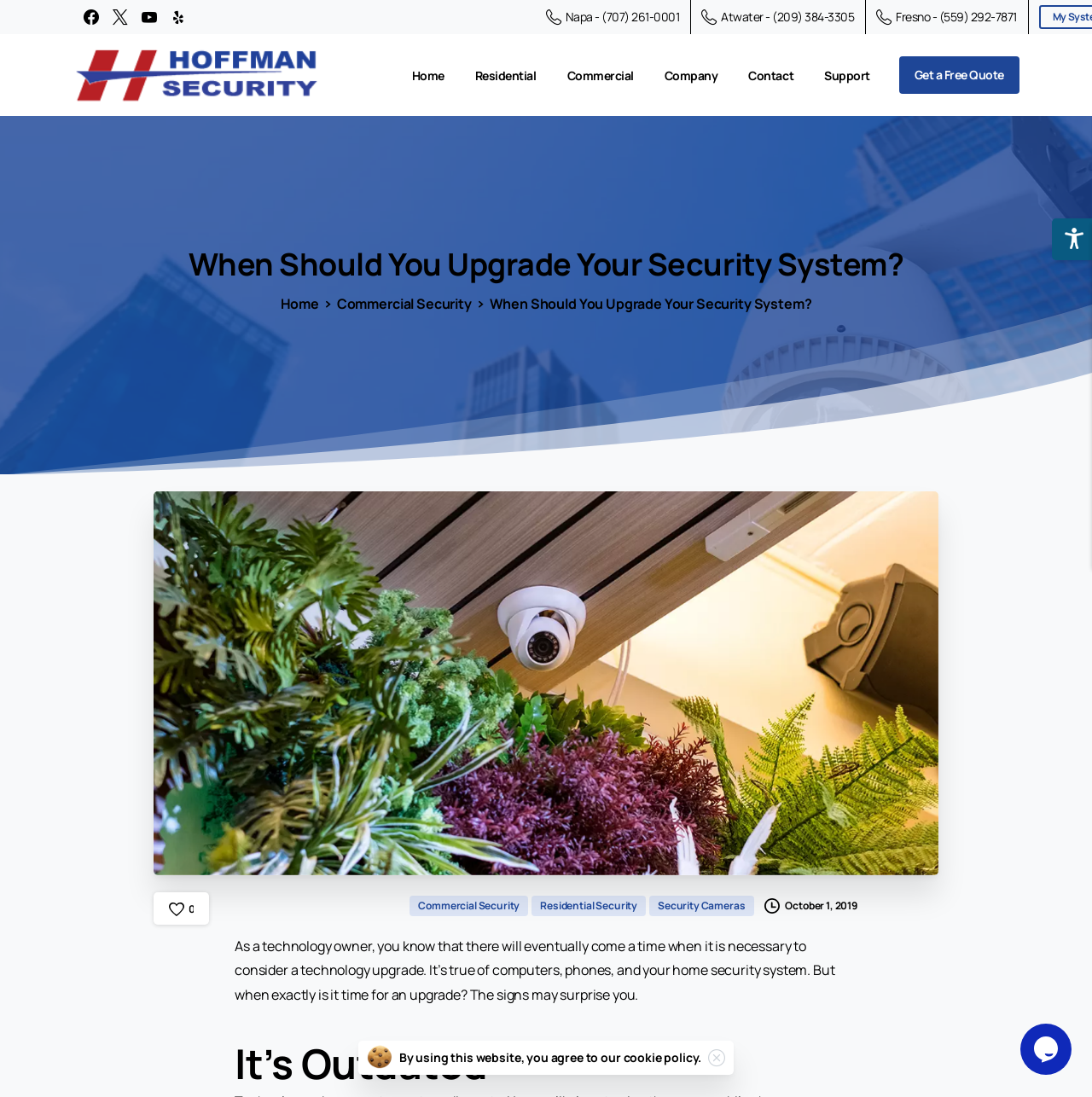Please specify the bounding box coordinates of the clickable region necessary for completing the following instruction: "Contact Hoffman Security". The coordinates must consist of four float numbers between 0 and 1, i.e., [left, top, right, bottom].

[0.066, 0.037, 0.294, 0.1]